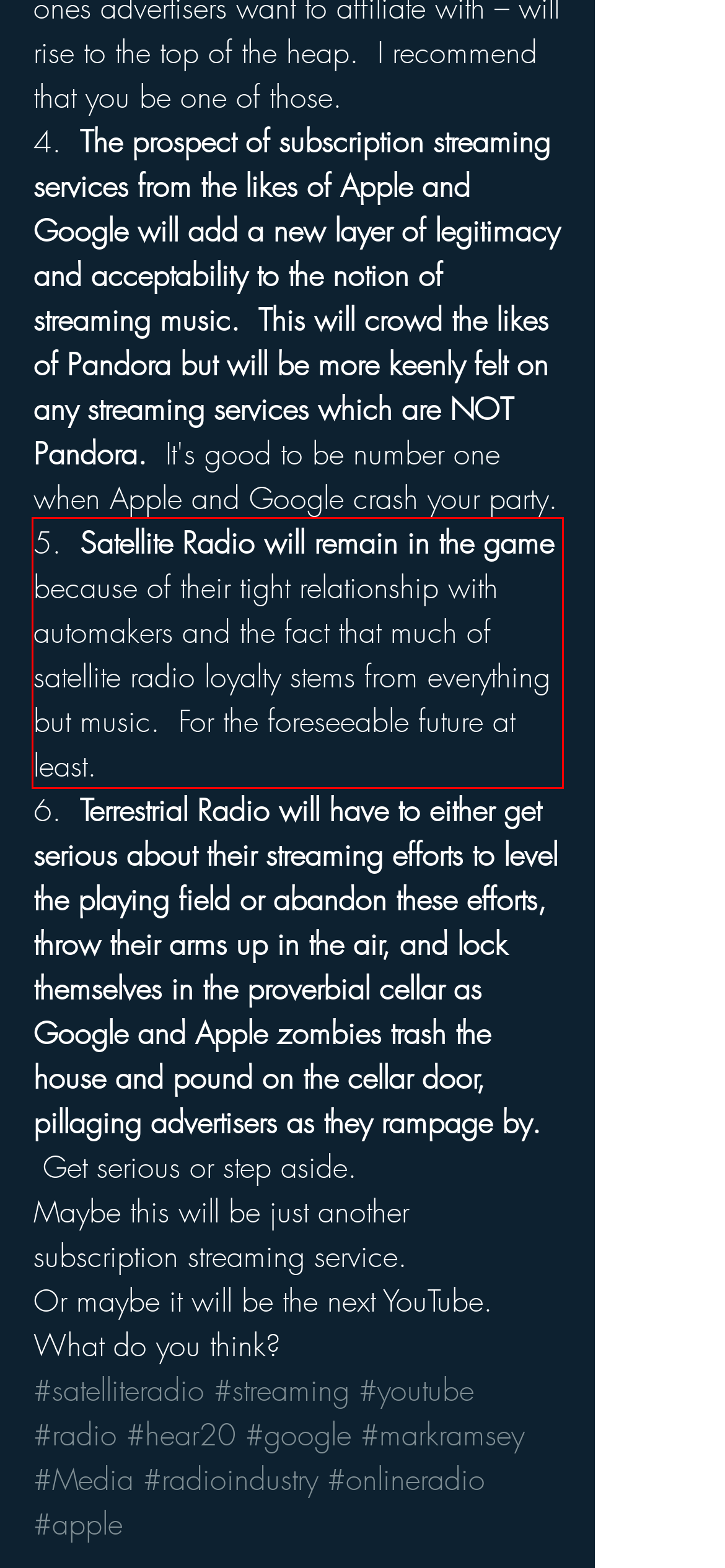In the given screenshot, locate the red bounding box and extract the text content from within it.

5. Satellite Radio will remain in the game because of their tight relationship with automakers and the fact that much of satellite radio loyalty stems from everything but music. For the foreseeable future at least.